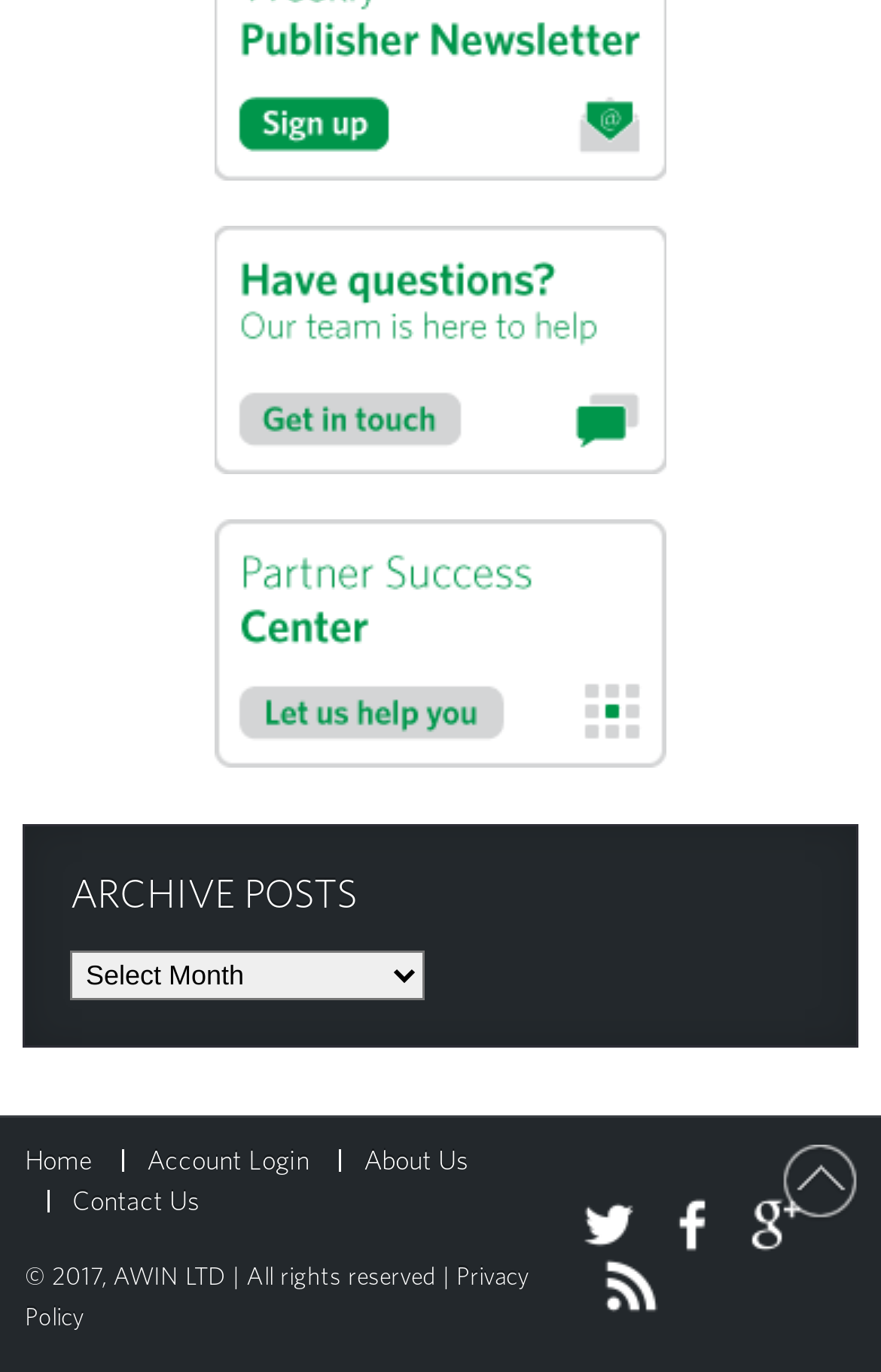Please specify the coordinates of the bounding box for the element that should be clicked to carry out this instruction: "View archive posts". The coordinates must be four float numbers between 0 and 1, formatted as [left, top, right, bottom].

[0.079, 0.635, 0.921, 0.668]